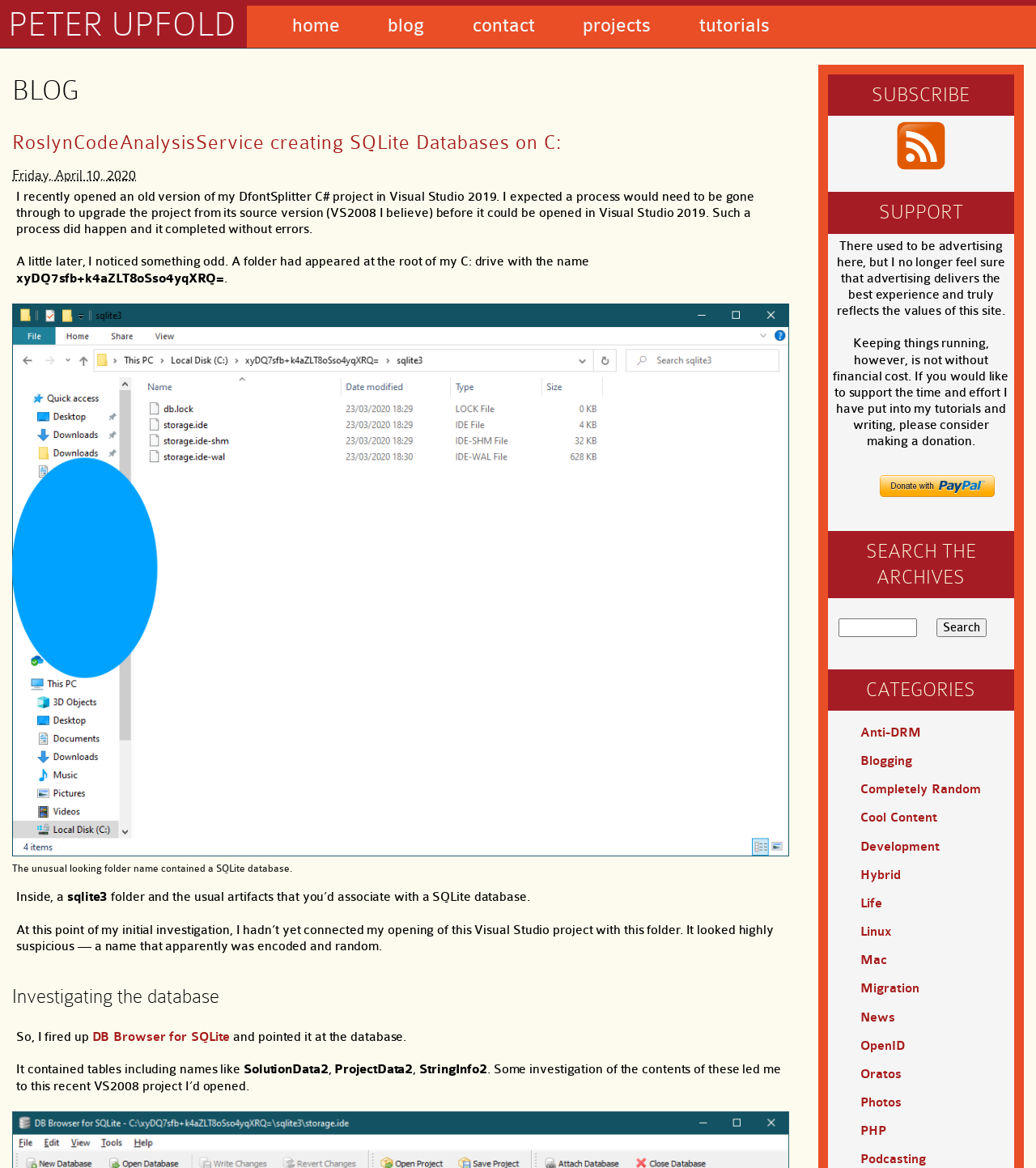What is the purpose of the 'Search the Archives' section?
Analyze the image and provide a thorough answer to the question.

The purpose of the 'Search the Archives' section is to search the blog archives, which is indicated by the presence of a search box and a 'Search' button.